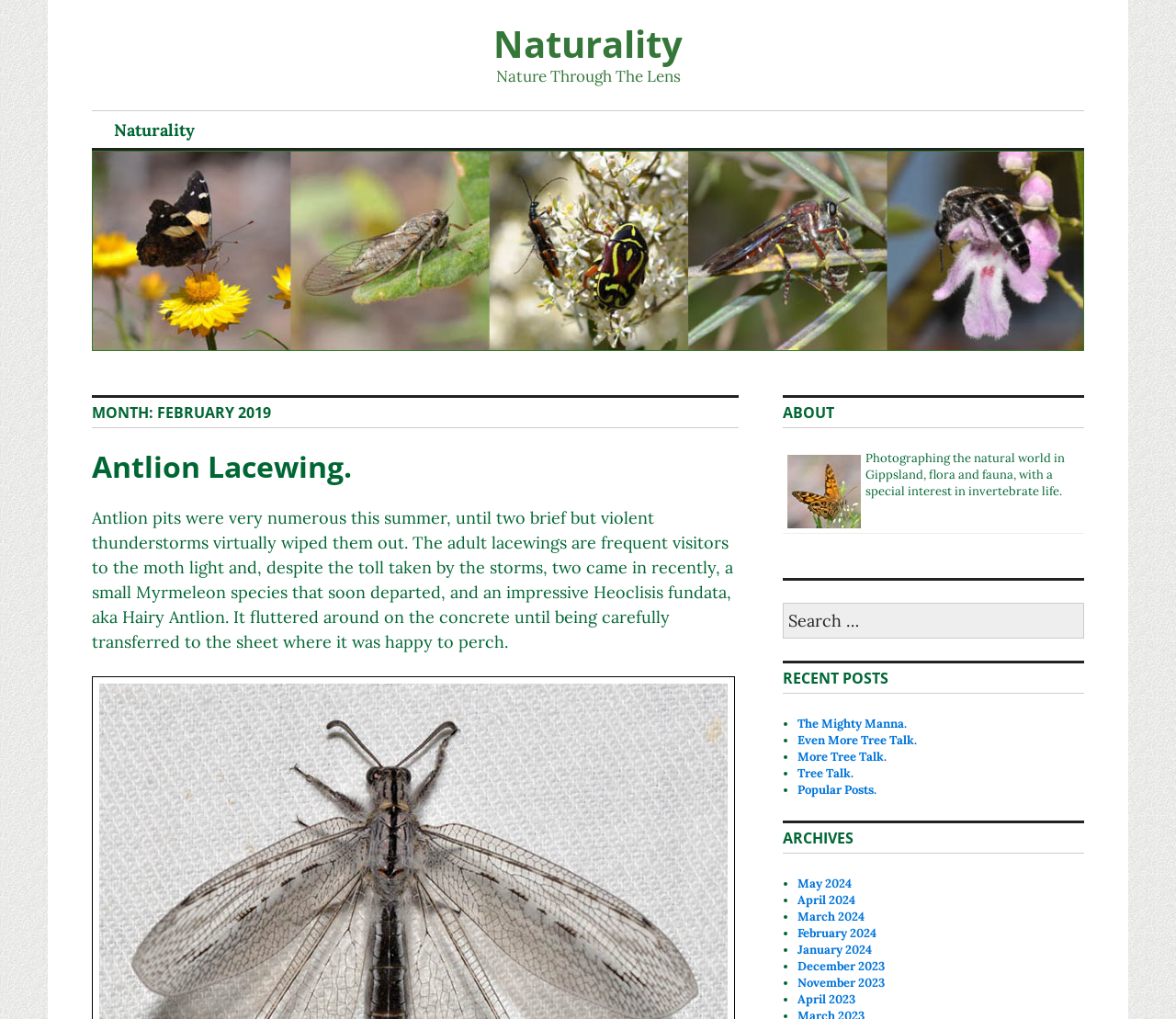Bounding box coordinates must be specified in the format (top-left x, top-left y, bottom-right x, bottom-right y). All values should be floating point numbers between 0 and 1. What are the bounding box coordinates of the UI element described as: Tree Talk.

[0.678, 0.751, 0.726, 0.766]